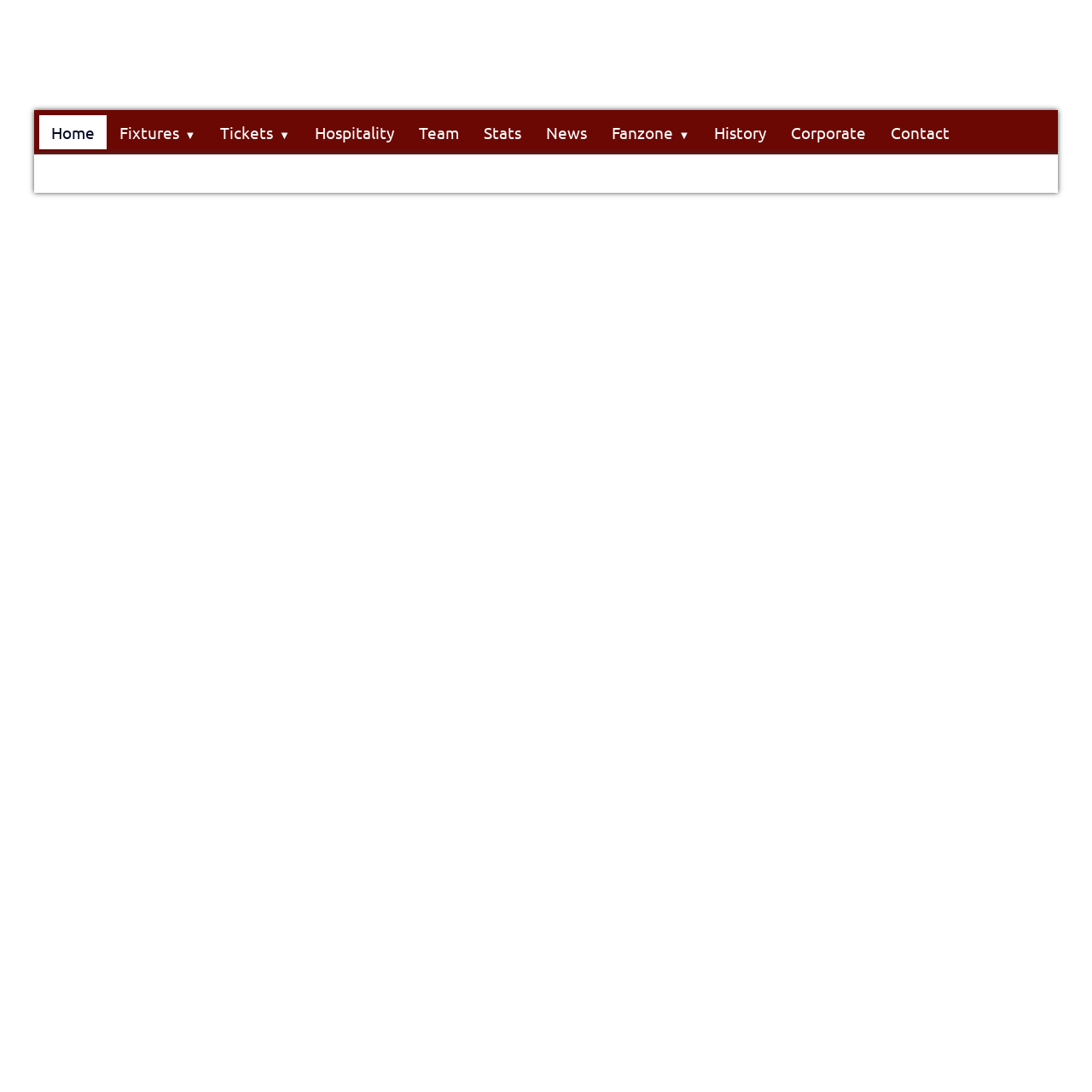Provide your answer in one word or a succinct phrase for the question: 
What is the second item in the top navigation bar dropdown menu?

Fixtures